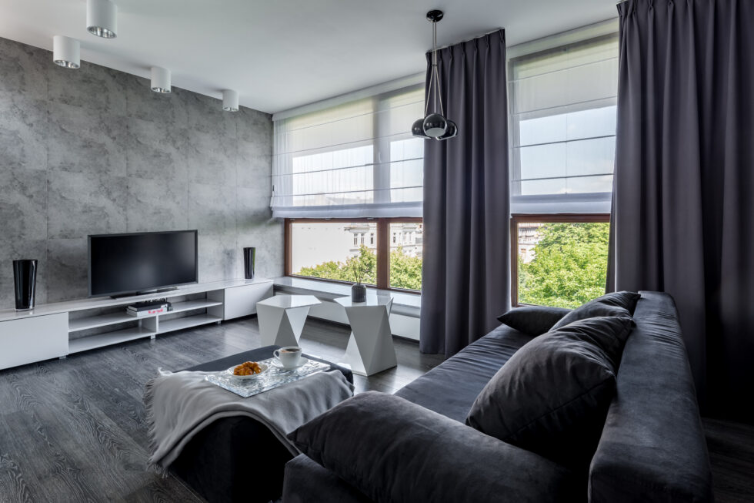What is the purpose of the smart shades?
Please provide a comprehensive answer to the question based on the webpage screenshot.

The caption highlights the smart shades as a feature of the modern living room, stating that they provide 'both functionality and elegance', which suggests that their purpose is to serve both practical and aesthetic needs.